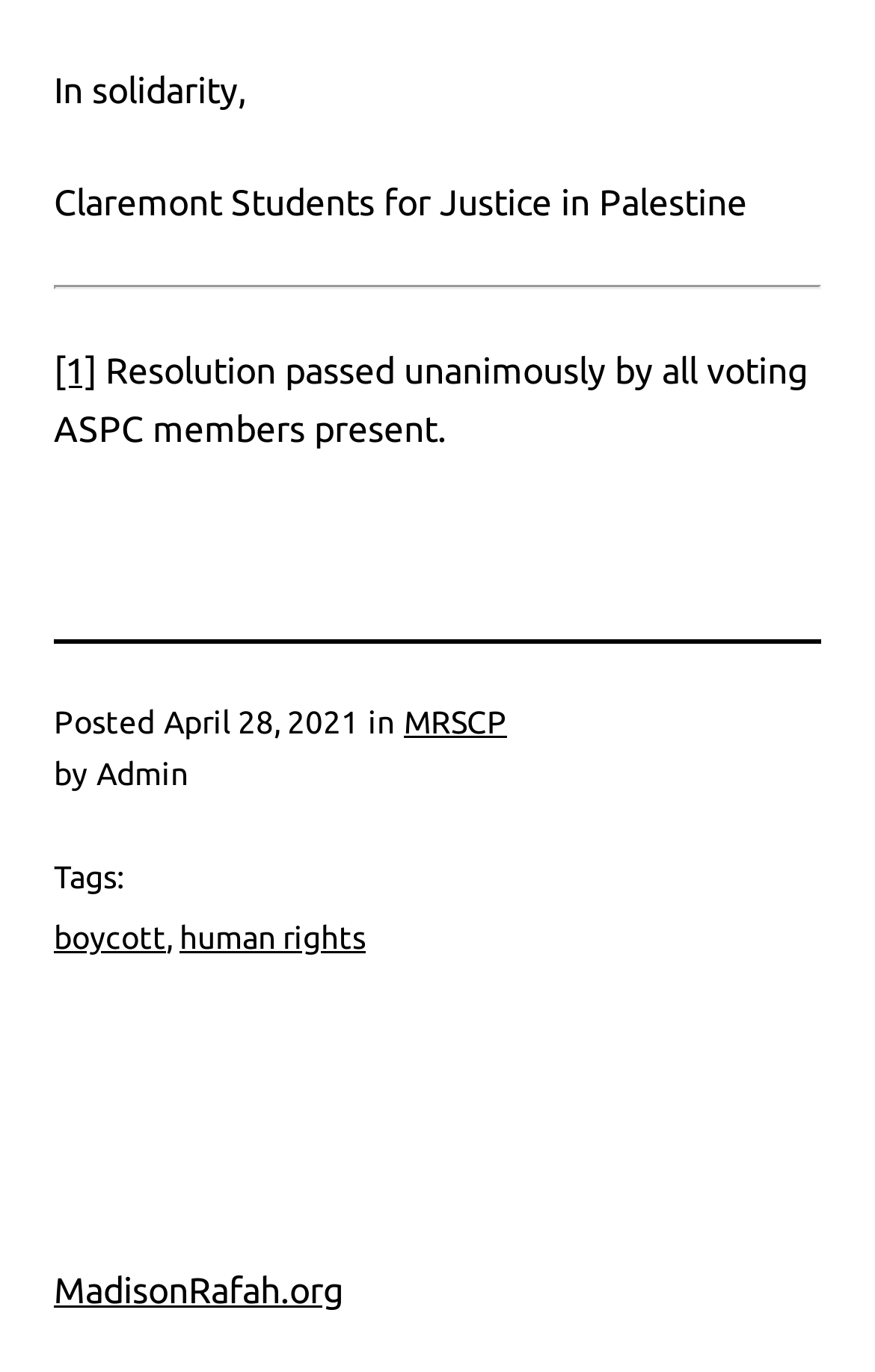Identify the bounding box coordinates for the UI element described as follows: "boycott". Ensure the coordinates are four float numbers between 0 and 1, formatted as [left, top, right, bottom].

[0.062, 0.67, 0.19, 0.696]